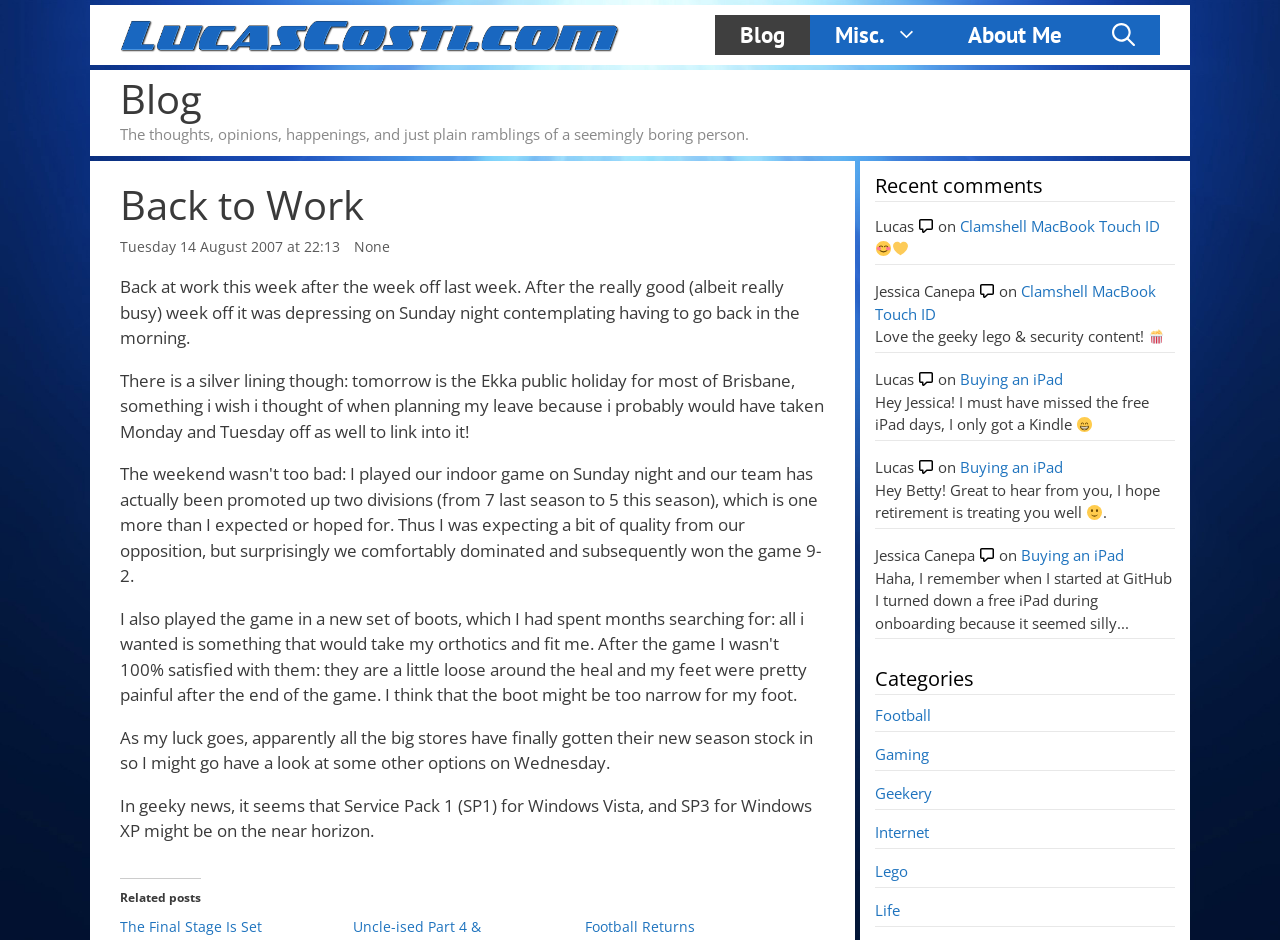Specify the bounding box coordinates of the region I need to click to perform the following instruction: "Learn more about the company". The coordinates must be four float numbers in the range of 0 to 1, i.e., [left, top, right, bottom].

None